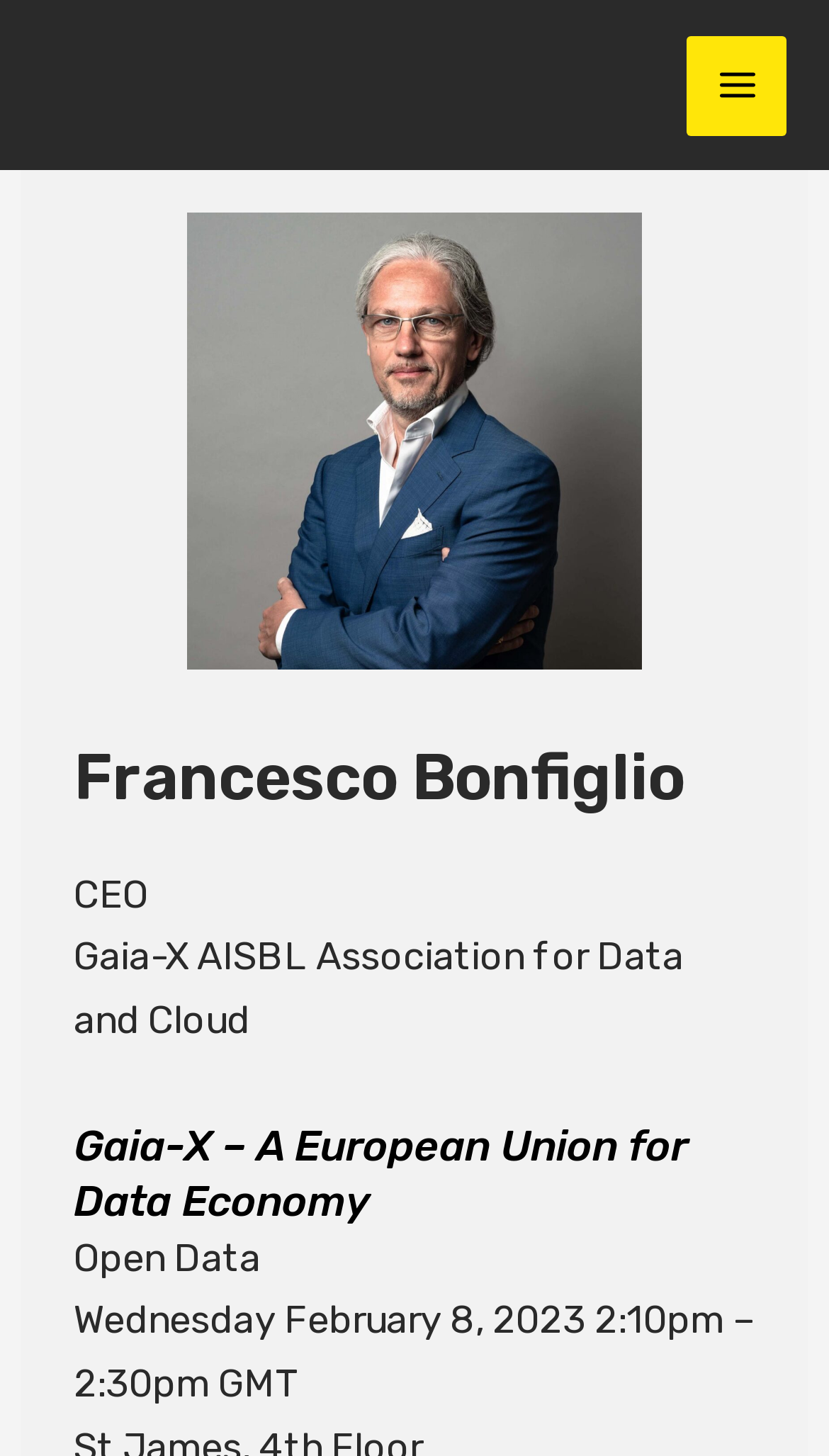Respond concisely with one word or phrase to the following query:
When is Francesco Bonfiglio's talk scheduled?

Wednesday February 8, 2023 2:10pm – 2:30pm GMT